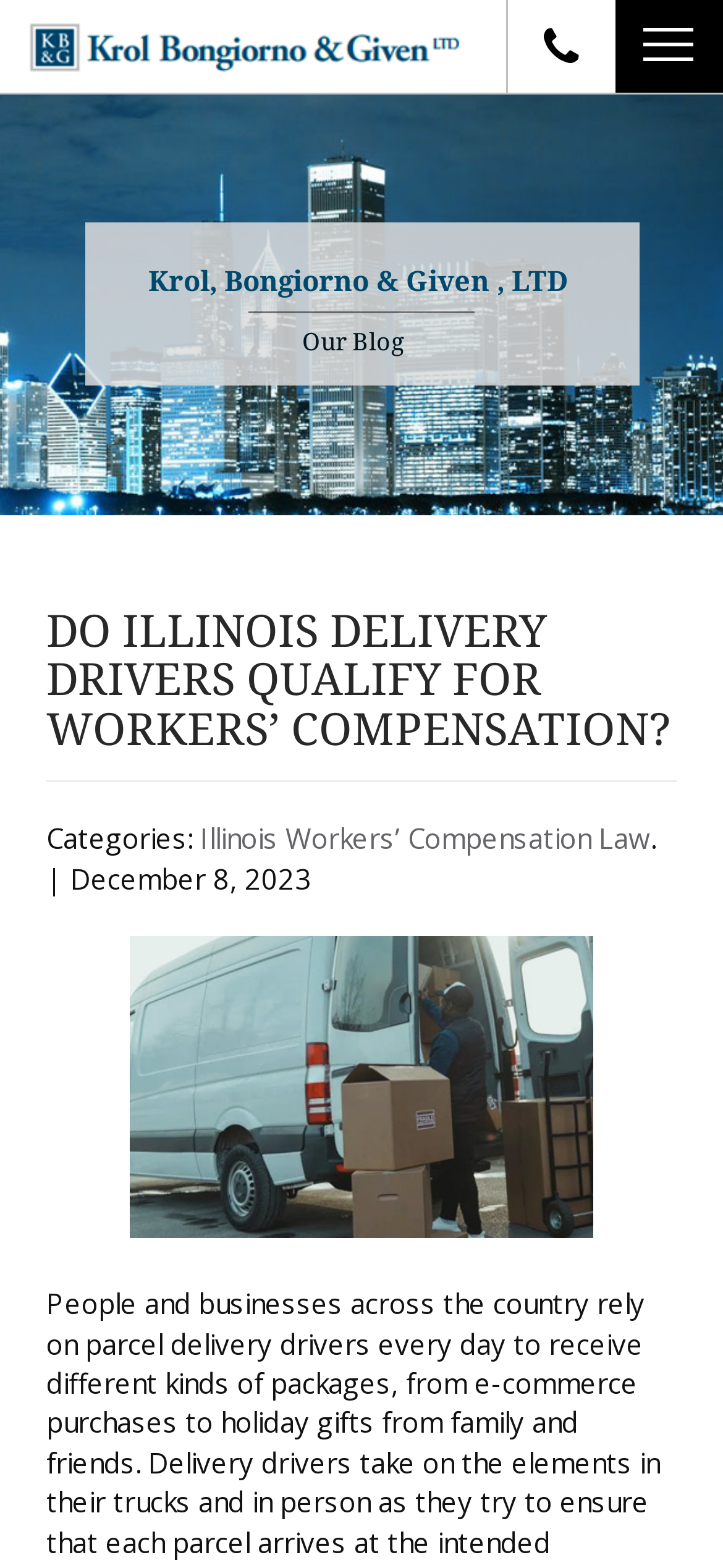Based on the element description: "HOME", identify the UI element and provide its bounding box coordinates. Use four float numbers between 0 and 1, [left, top, right, bottom].

[0.103, 0.083, 0.246, 0.109]